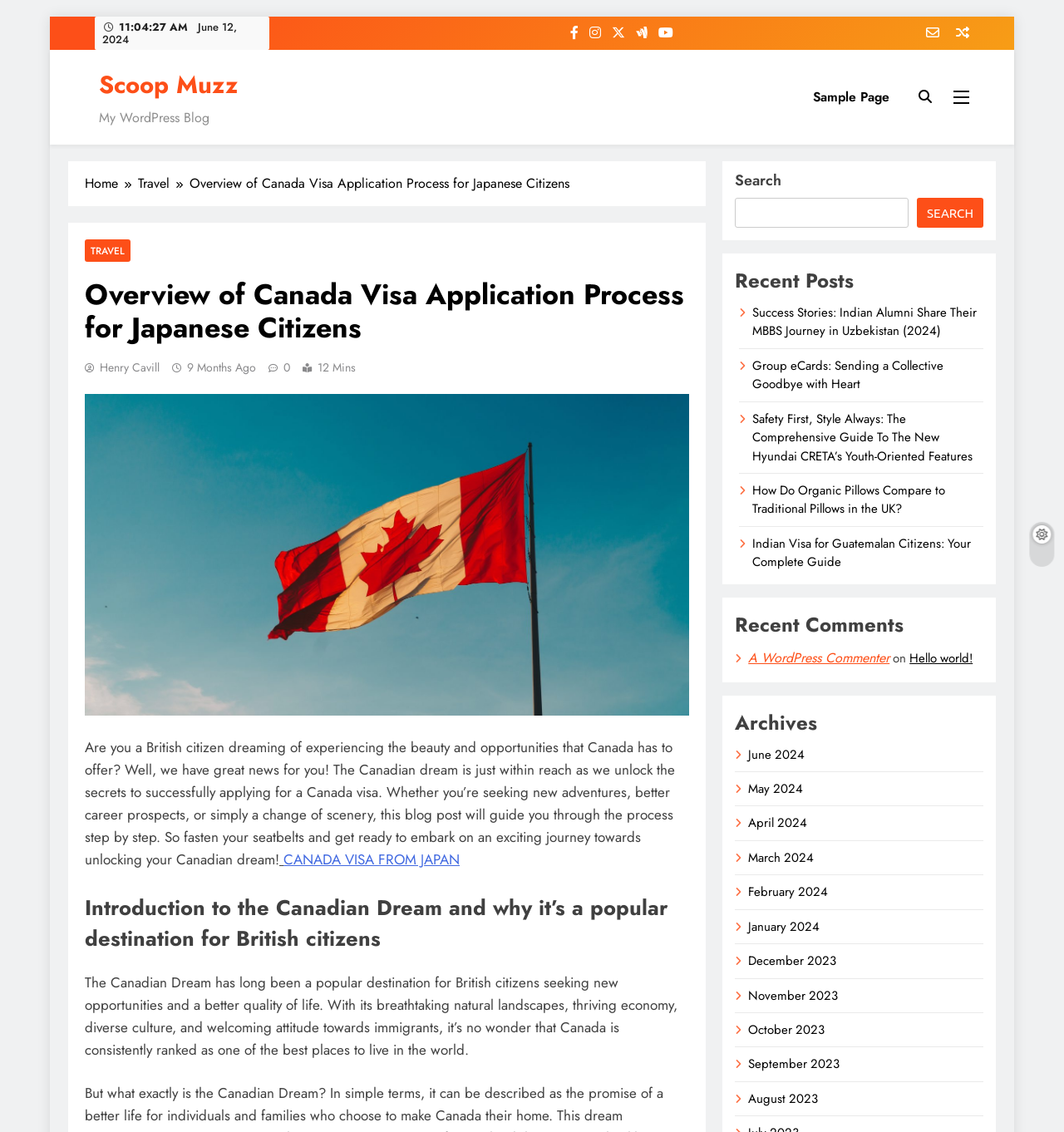Identify the bounding box coordinates necessary to click and complete the given instruction: "Search for something".

[0.691, 0.15, 0.924, 0.201]